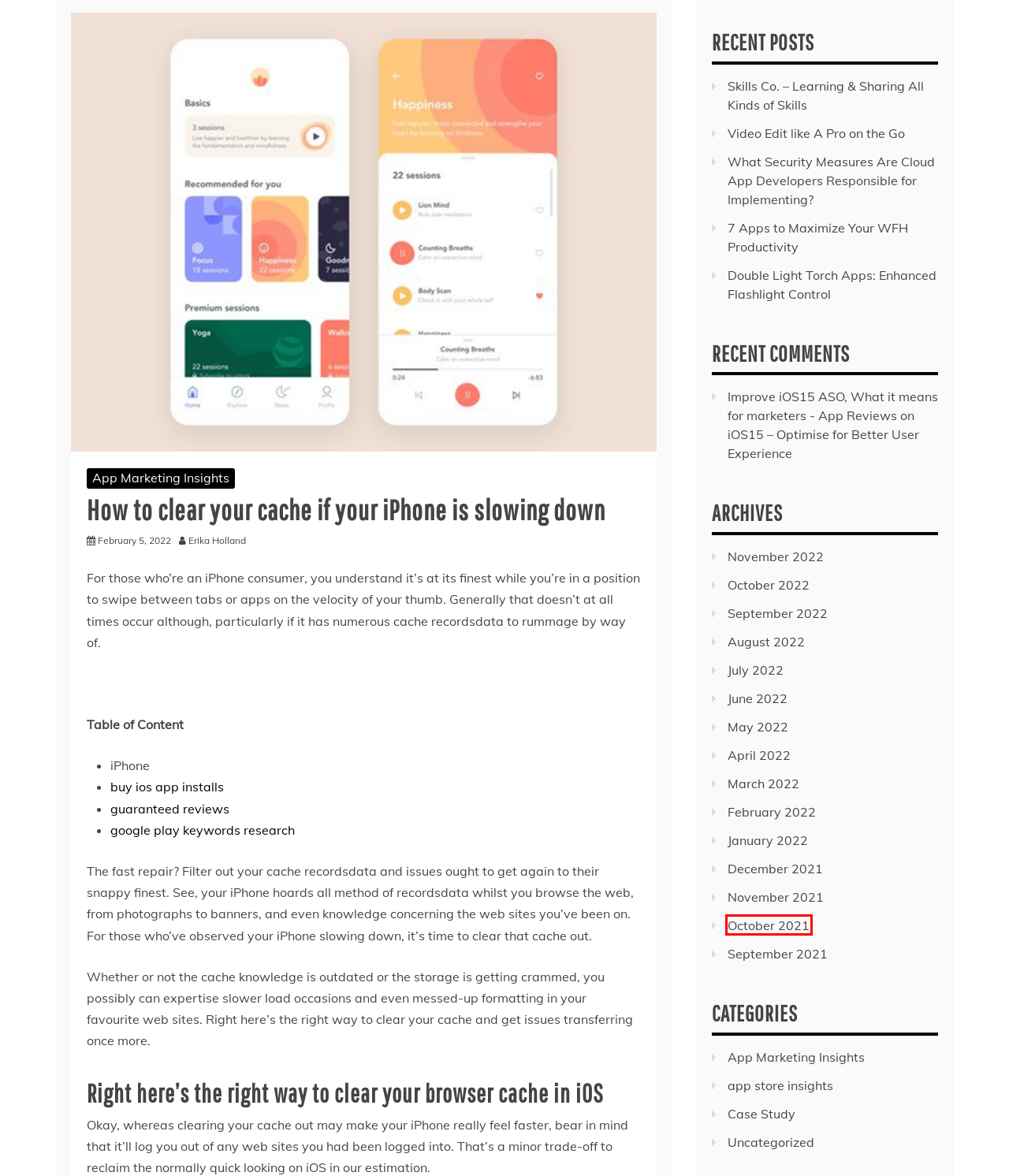Given a webpage screenshot with a red bounding box around a particular element, identify the best description of the new webpage that will appear after clicking on the element inside the red bounding box. Here are the candidates:
A. November, 2021 - App Reviews
B. May, 2022 - App Reviews
C. April, 2022 - App Reviews
D. What are Cloud App Developers Responsible for? - App Reviews
E. March, 2022 - App Reviews
F. Light Torch App: Enhanced Flashlight Control - App Reviews
G. December, 2021 - App Reviews
H. October, 2021 - App Reviews

H